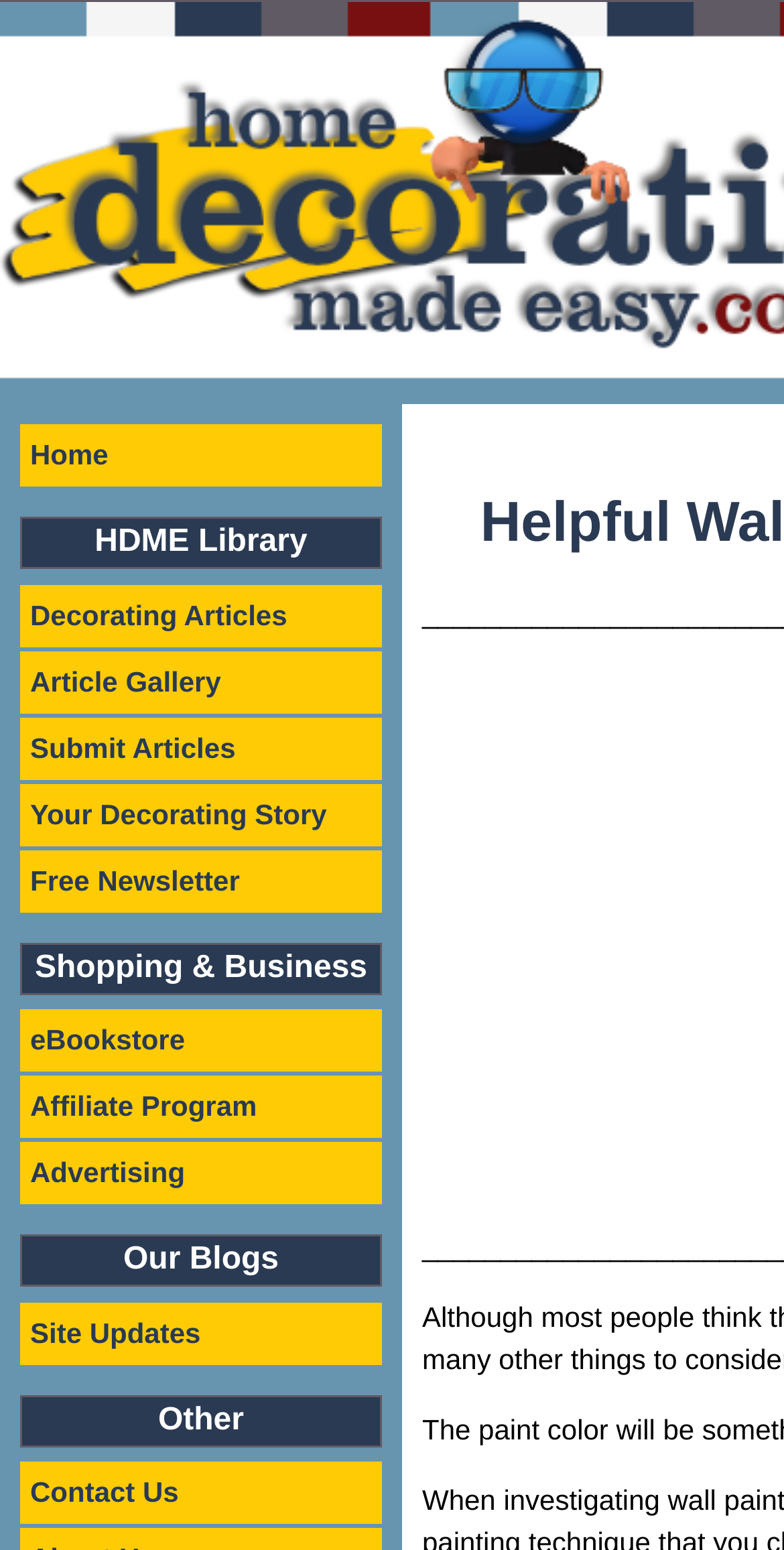Show the bounding box coordinates for the HTML element described as: "Submit Articles".

[0.026, 0.462, 0.487, 0.503]